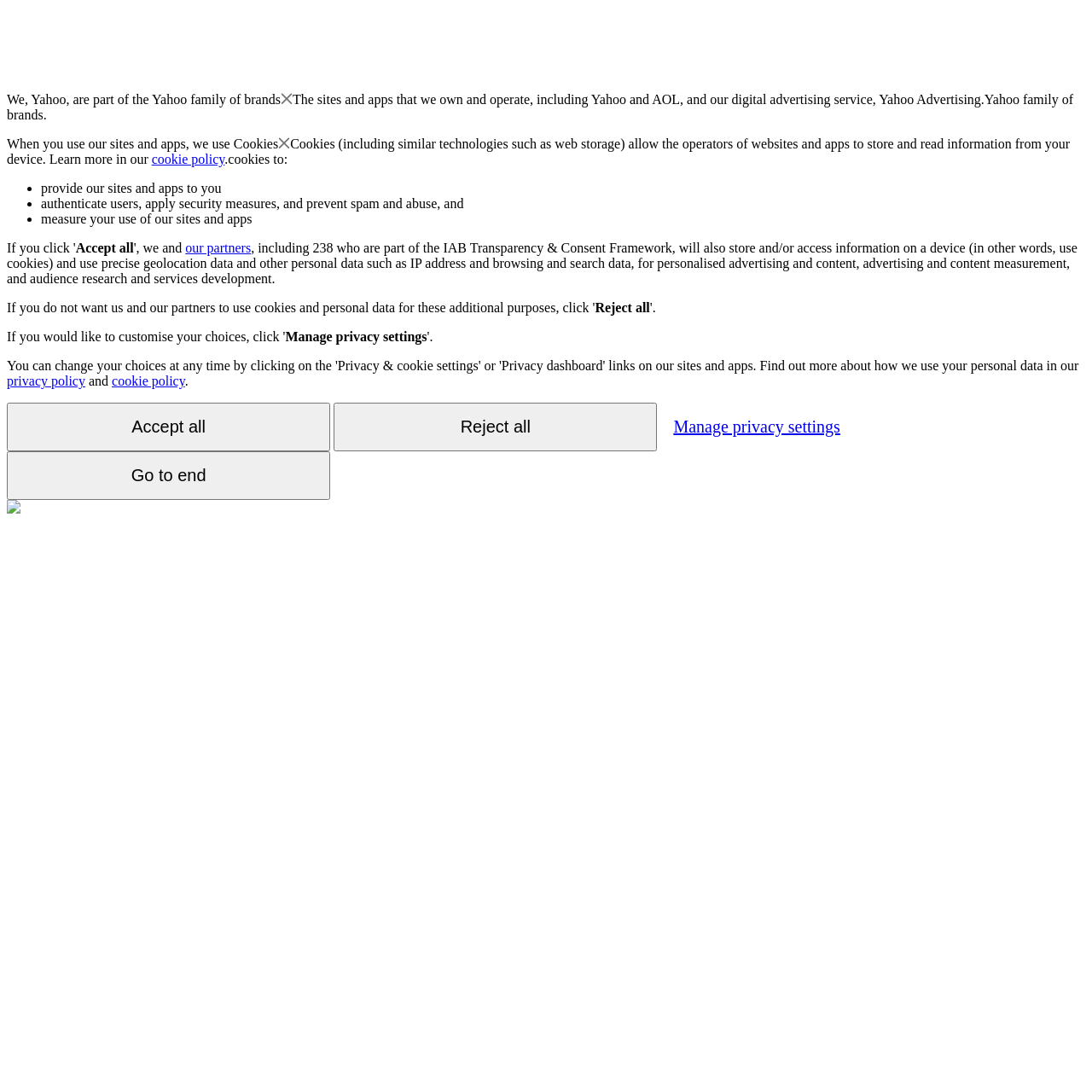Please specify the bounding box coordinates of the clickable region to carry out the following instruction: "Click the 'Accept all' button". The coordinates should be four float numbers between 0 and 1, in the format [left, top, right, bottom].

[0.069, 0.22, 0.122, 0.234]